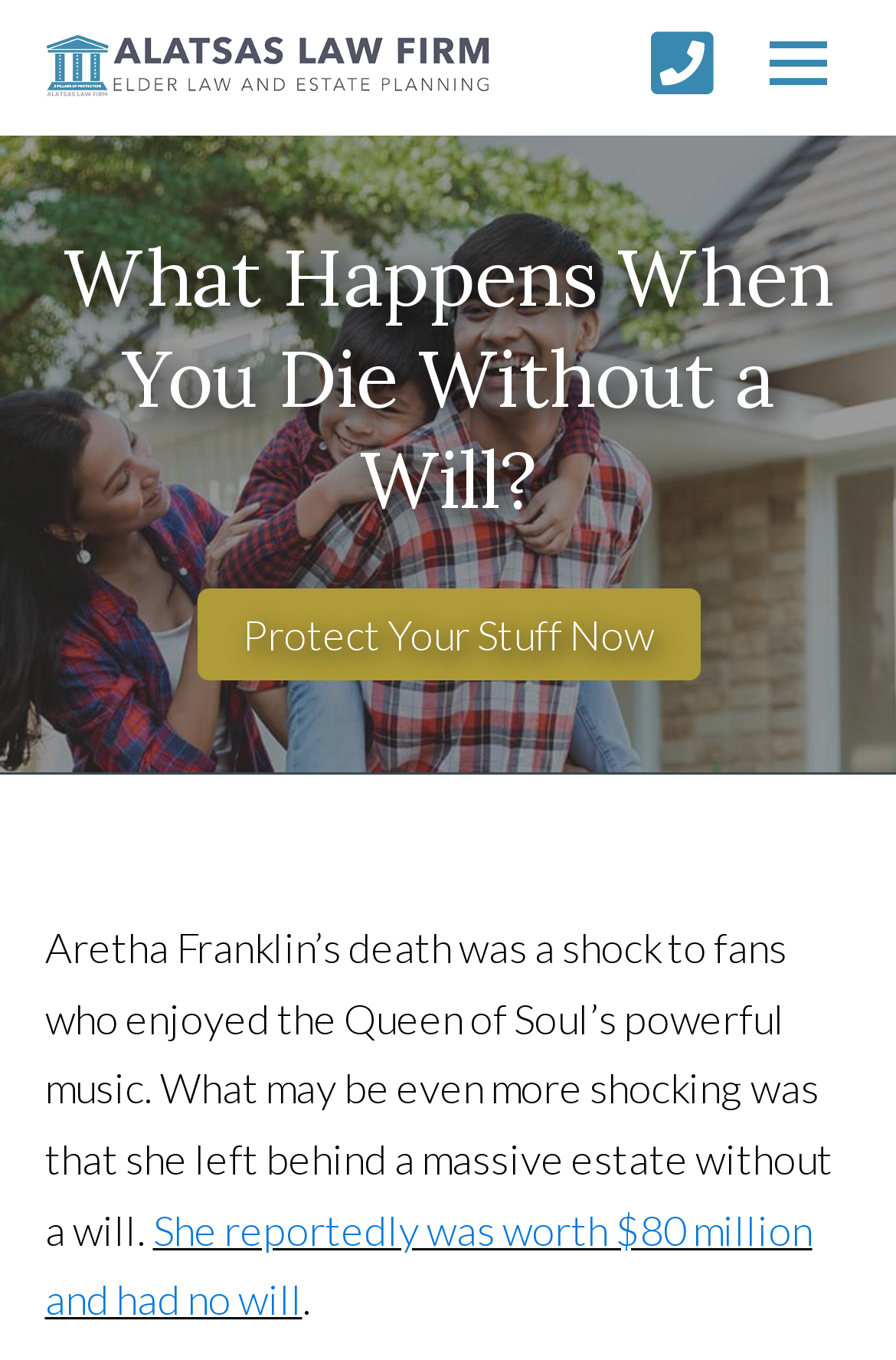What is the topic of the article on the webpage?
Make sure to answer the question with a detailed and comprehensive explanation.

The article discusses what happens when someone dies without a will, using Aretha Franklin's case as an example, and encourages readers to create a will to avoid similar complications, which is why I can infer that the topic of the article is the importance of creating a will.